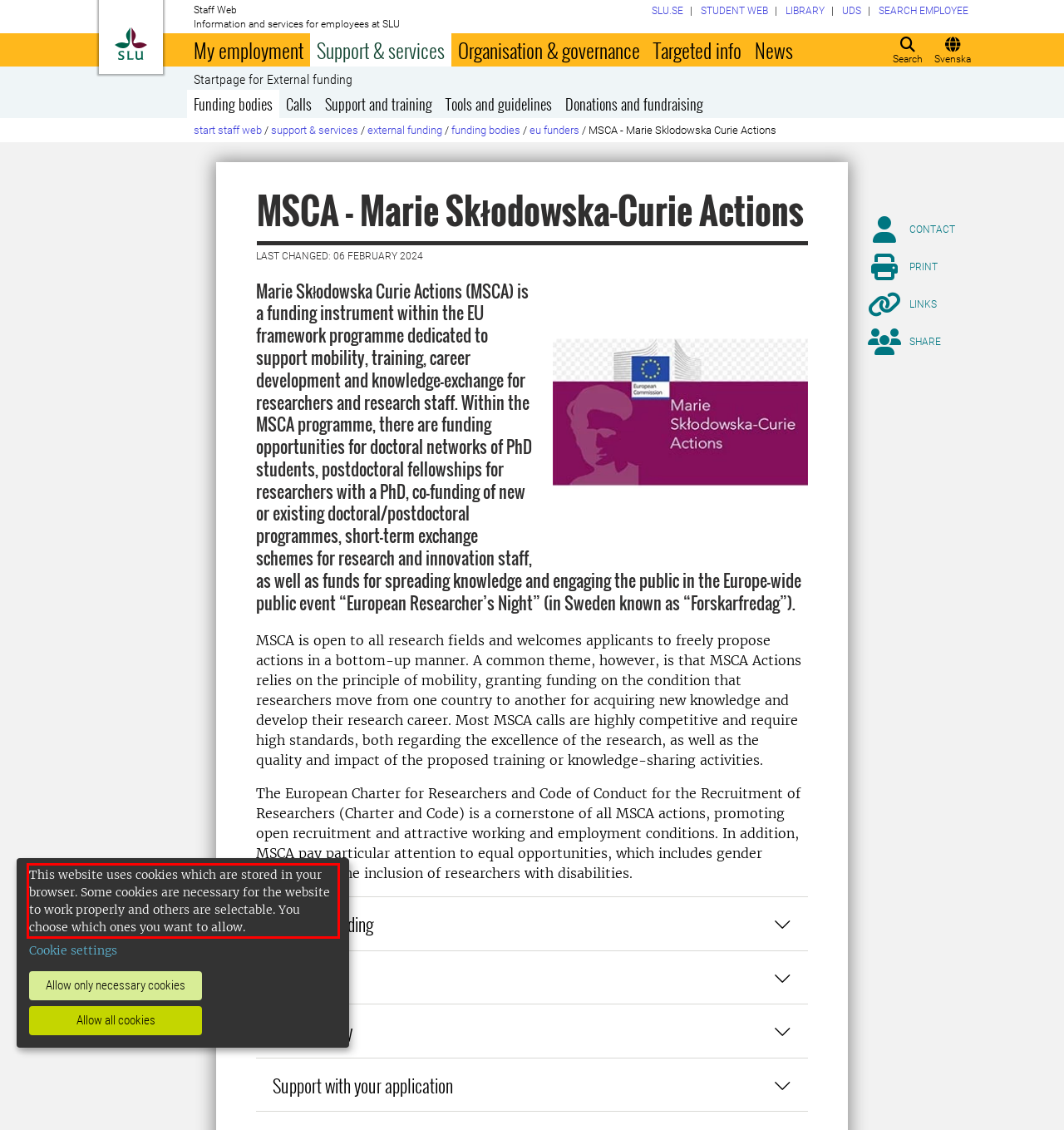Please examine the webpage screenshot containing a red bounding box and use OCR to recognize and output the text inside the red bounding box.

This website uses cookies which are stored in your browser. Some cookies are necessary for the website to work properly and others are selectable. You choose which ones you want to allow.